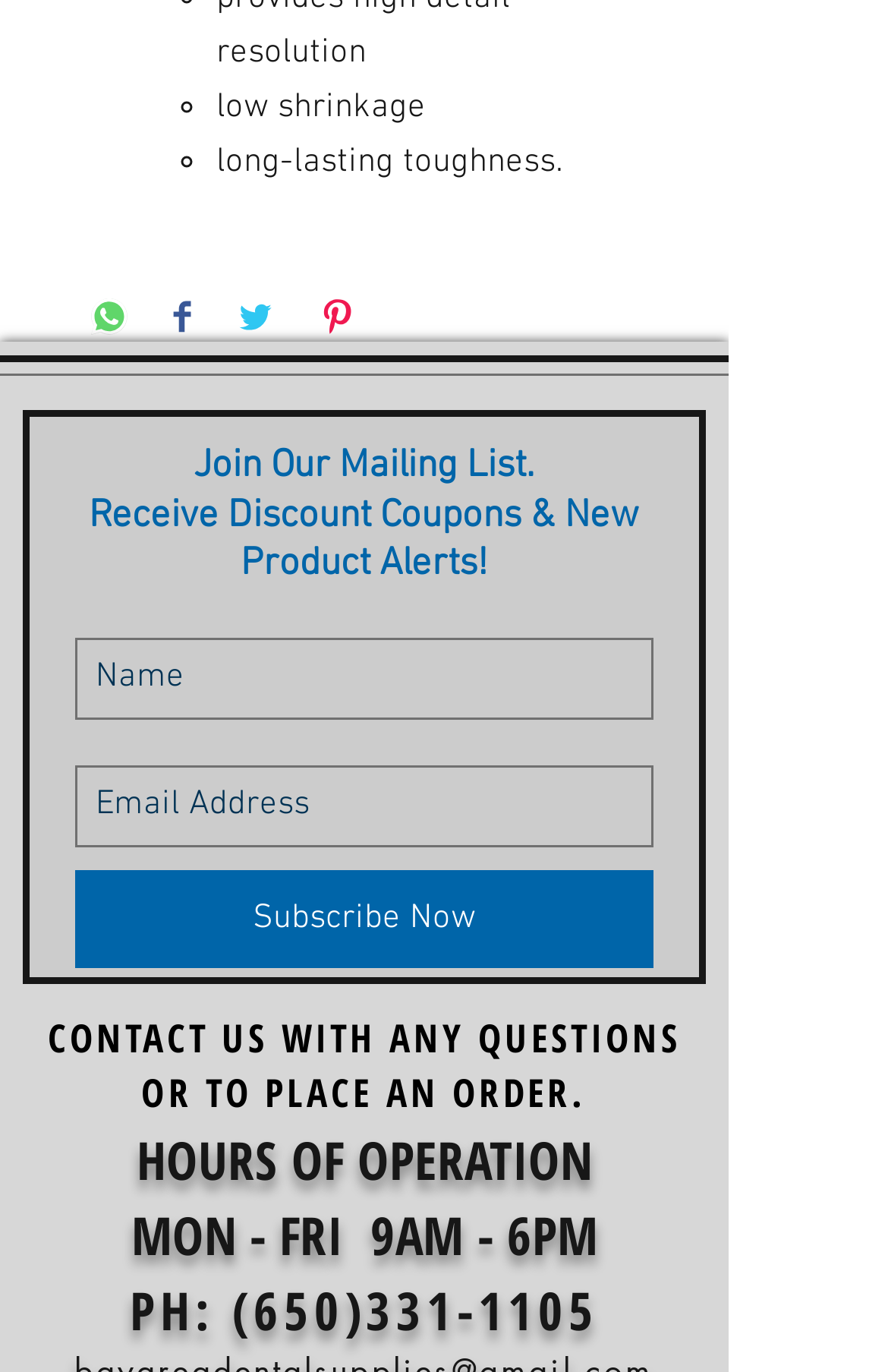By analyzing the image, answer the following question with a detailed response: What social media platforms can you share on?

There are four buttons at the top of the webpage that allow sharing on different social media platforms. These platforms are WhatsApp, Facebook, Twitter, and Pinterest, each with its own button and corresponding image.